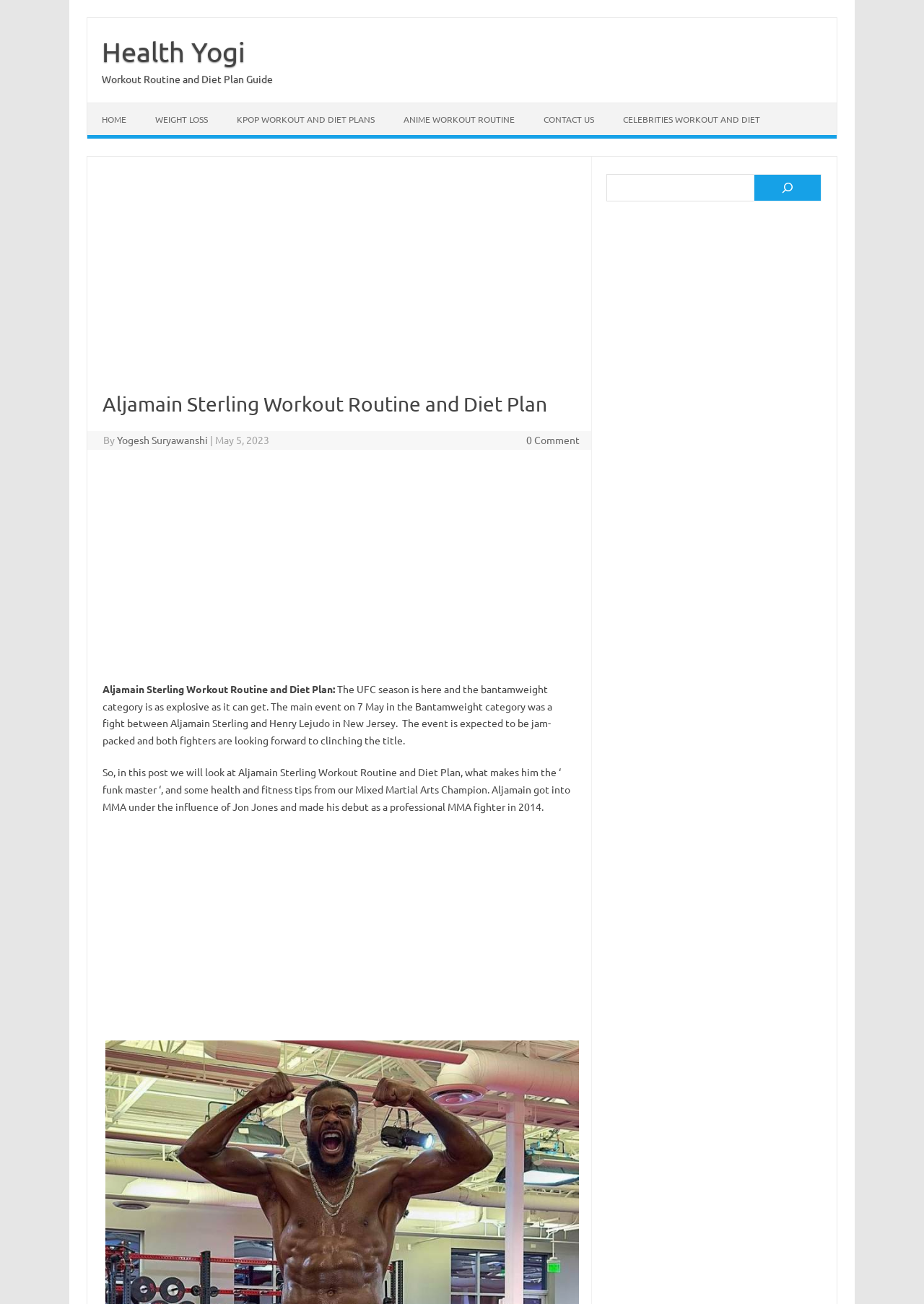Please determine the bounding box of the UI element that matches this description: Anime Workout Routine. The coordinates should be given as (top-left x, top-left y, bottom-right x, bottom-right y), with all values between 0 and 1.

[0.421, 0.079, 0.573, 0.104]